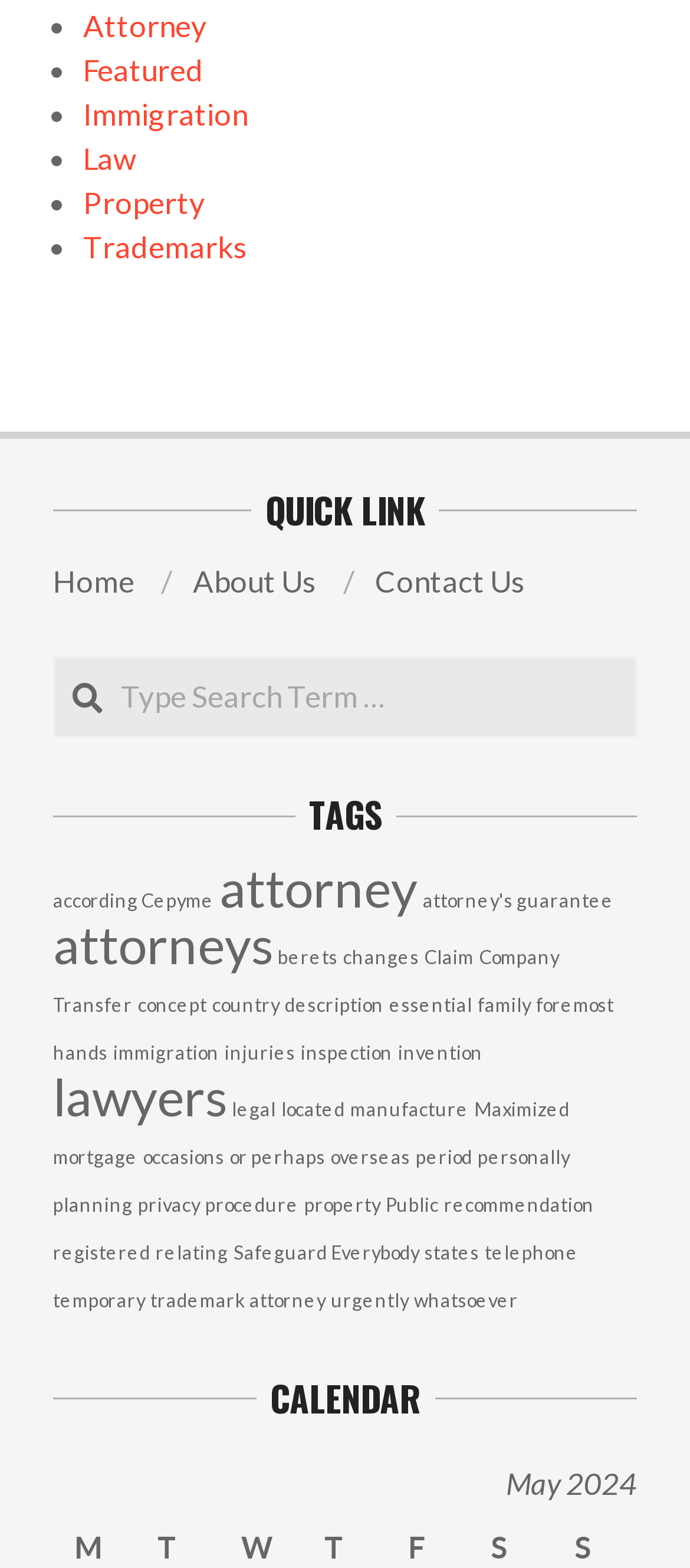Determine the bounding box coordinates of the clickable region to follow the instruction: "Click on Attorney".

[0.121, 0.005, 0.3, 0.029]